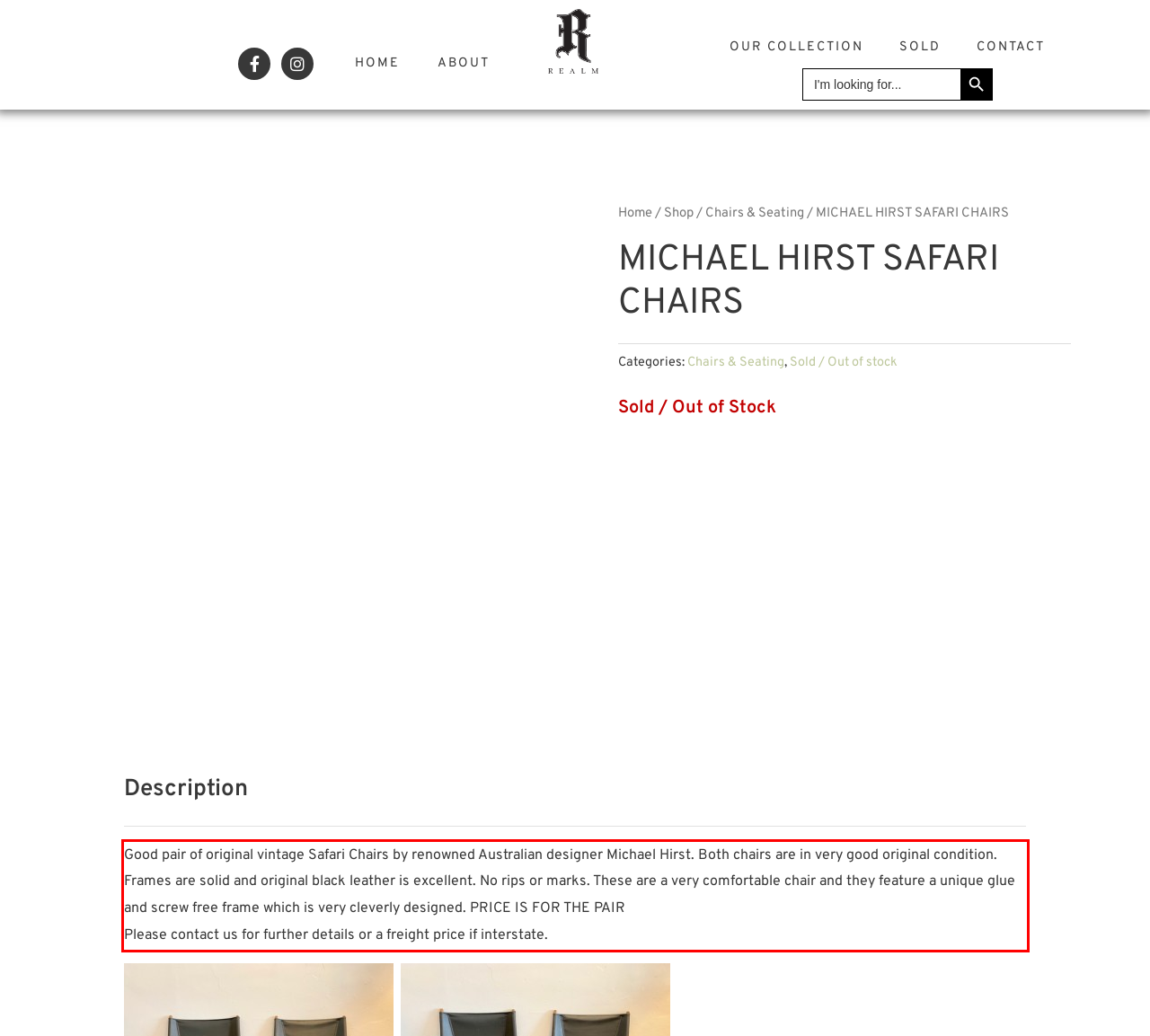You are provided with a screenshot of a webpage containing a red bounding box. Please extract the text enclosed by this red bounding box.

Good pair of original vintage Safari Chairs by renowned Australian designer Michael Hirst. Both chairs are in very good original condition. Frames are solid and original black leather is excellent. No rips or marks. These are a very comfortable chair and they feature a unique glue and screw free frame which is very cleverly designed. PRICE IS FOR THE PAIR Please contact us for further details or a freight price if interstate.